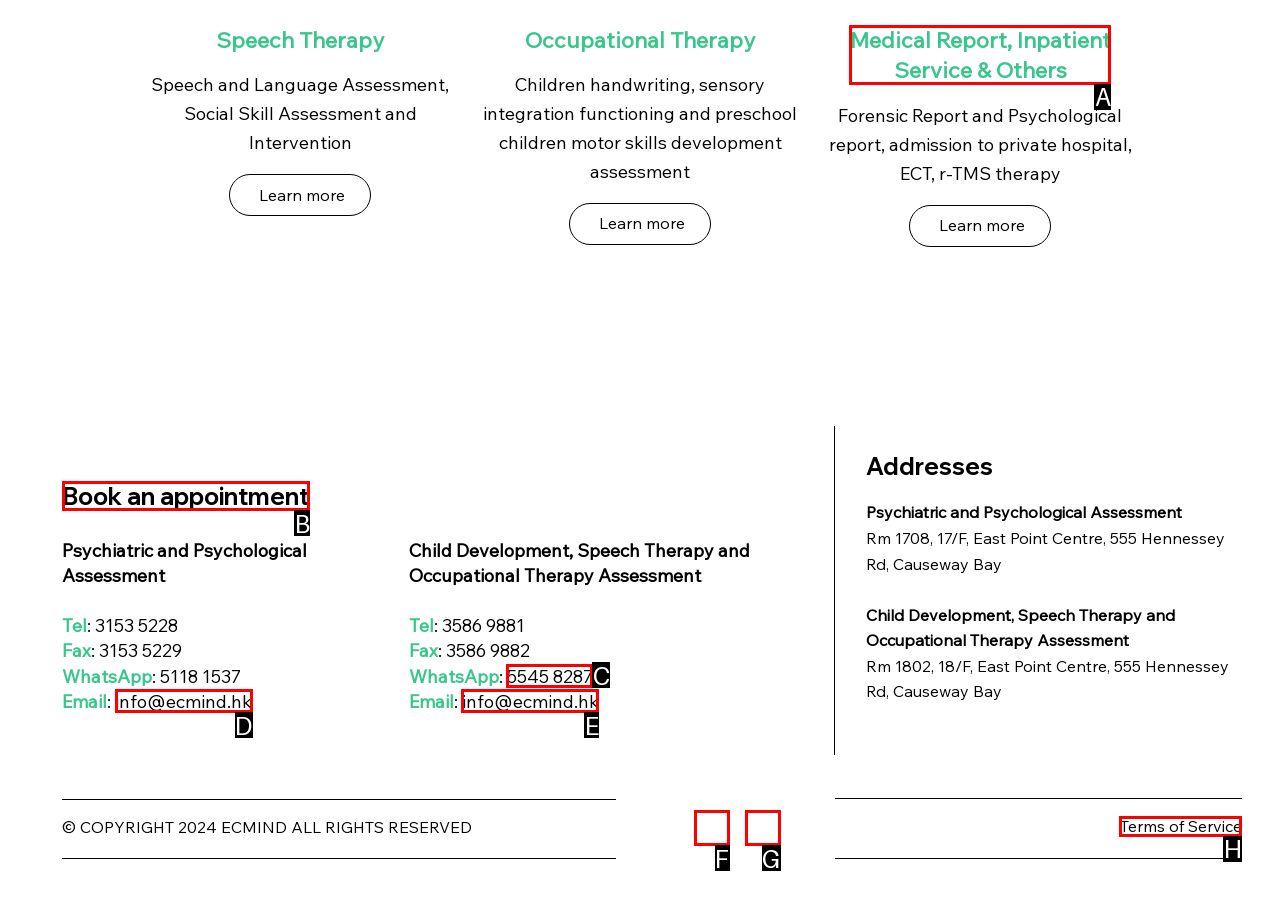Choose the UI element you need to click to carry out the task: Book an appointment.
Respond with the corresponding option's letter.

B